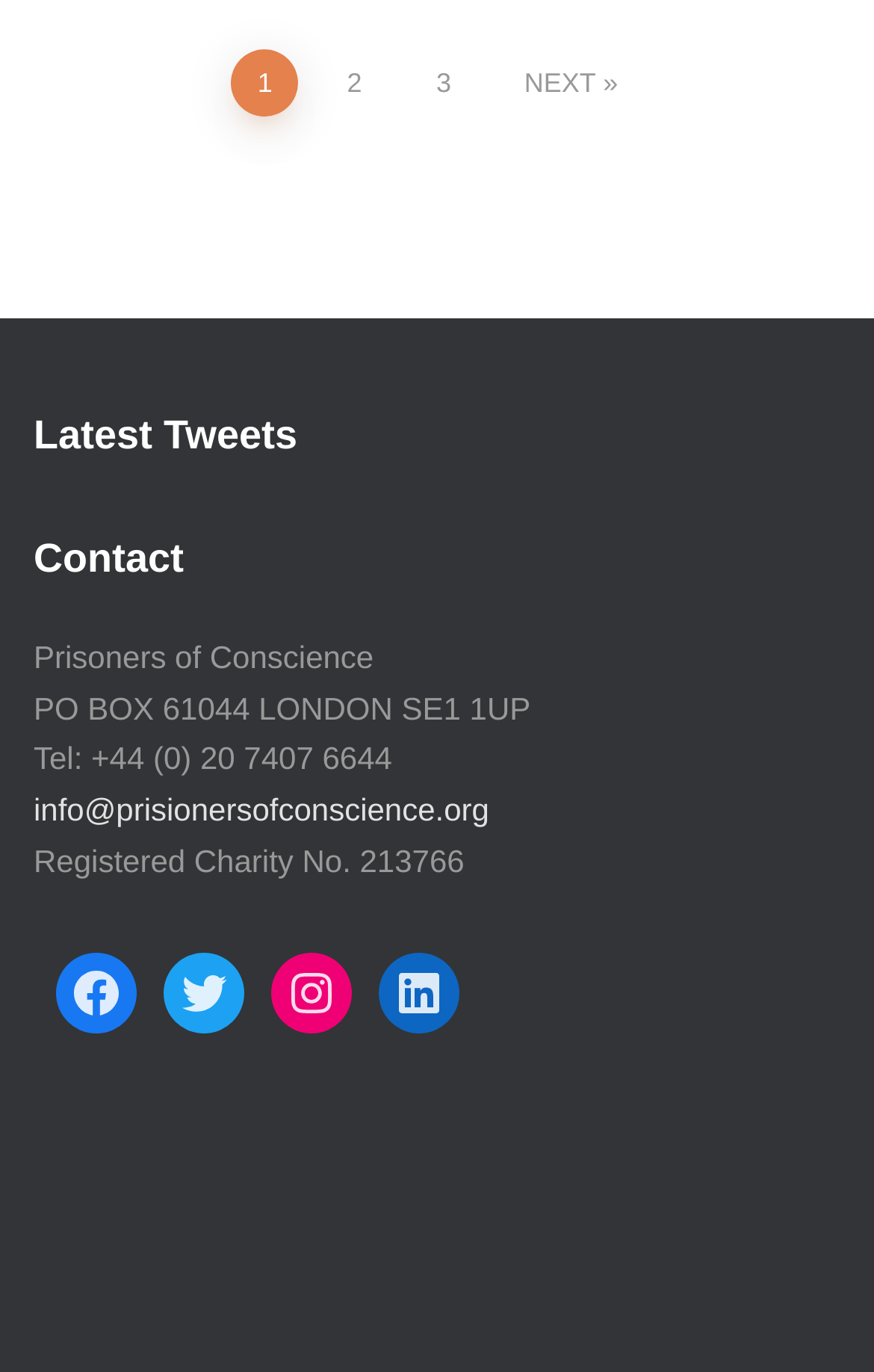Using the description: "3", identify the bounding box of the corresponding UI element in the screenshot.

[0.469, 0.035, 0.546, 0.084]